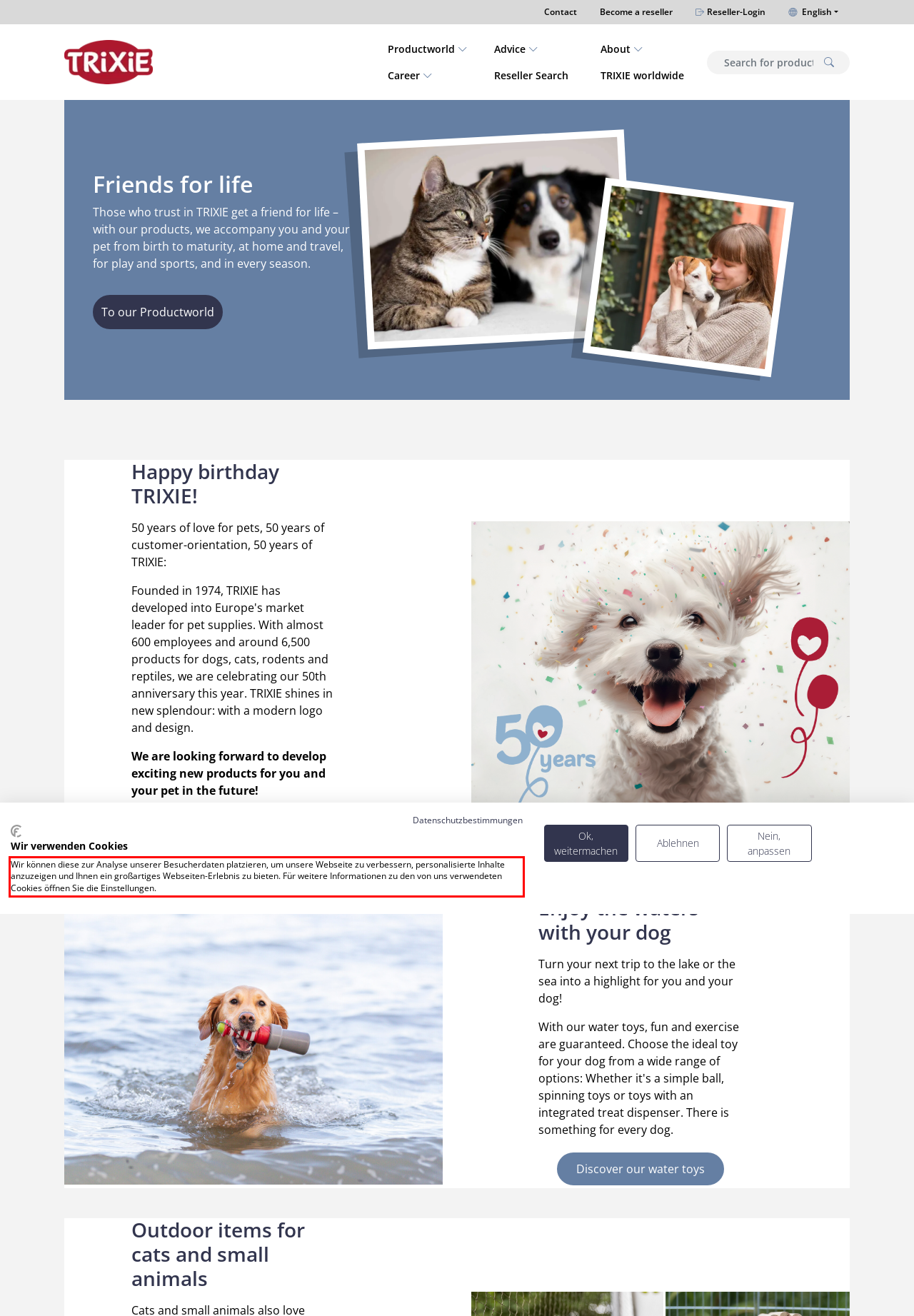Please take the screenshot of the webpage, find the red bounding box, and generate the text content that is within this red bounding box.

Wir können diese zur Analyse unserer Besucherdaten platzieren, um unsere Webseite zu verbessern, personalisierte Inhalte anzuzeigen und Ihnen ein großartiges Webseiten-Erlebnis zu bieten. Für weitere Informationen zu den von uns verwendeten Cookies öffnen Sie die Einstellungen.